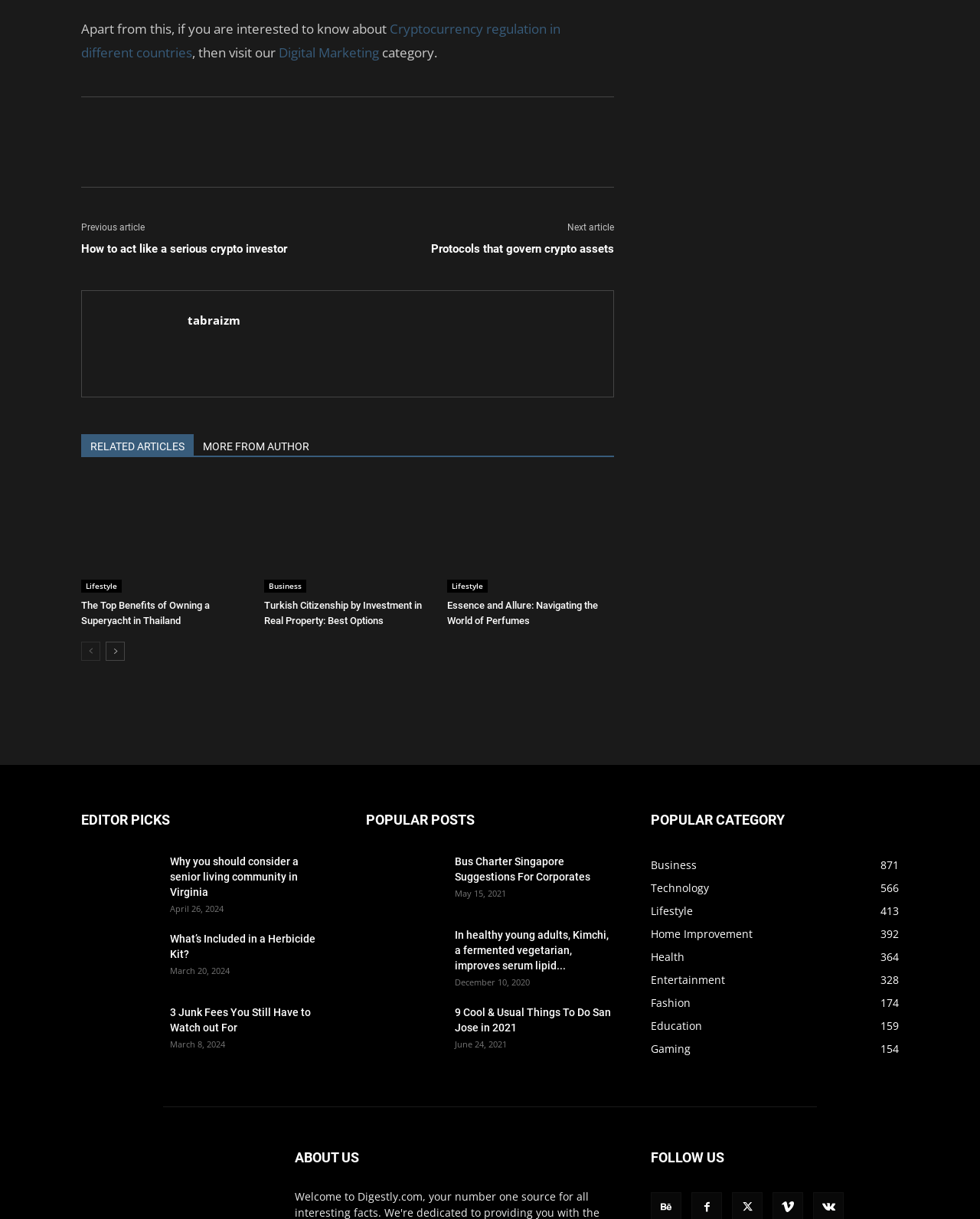Identify the bounding box coordinates necessary to click and complete the given instruction: "Explore the Superyacht lifestyle".

[0.083, 0.392, 0.253, 0.486]